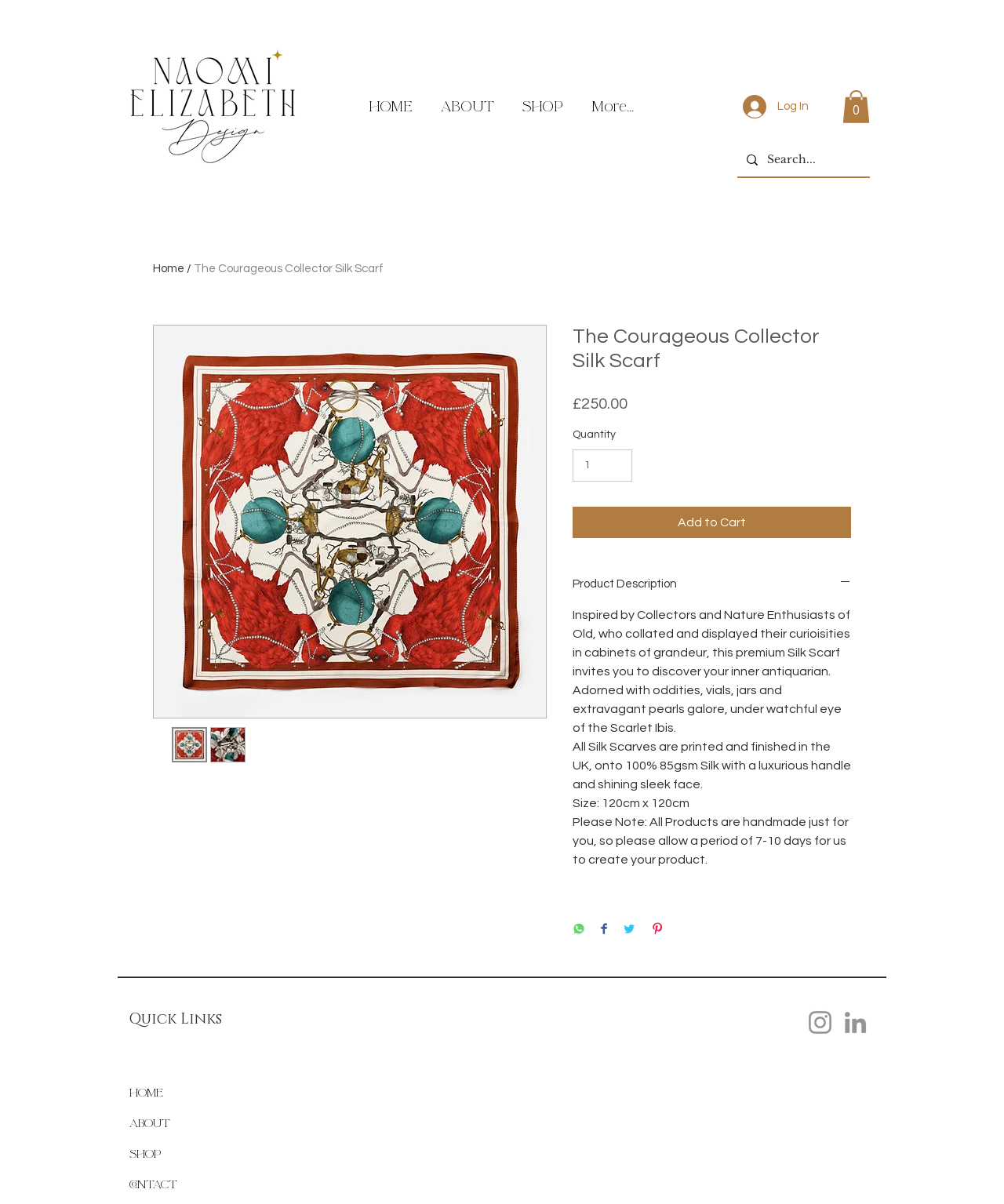Identify the bounding box coordinates for the region of the element that should be clicked to carry out the instruction: "Click the Log In button". The bounding box coordinates should be four float numbers between 0 and 1, i.e., [left, top, right, bottom].

[0.729, 0.075, 0.816, 0.102]